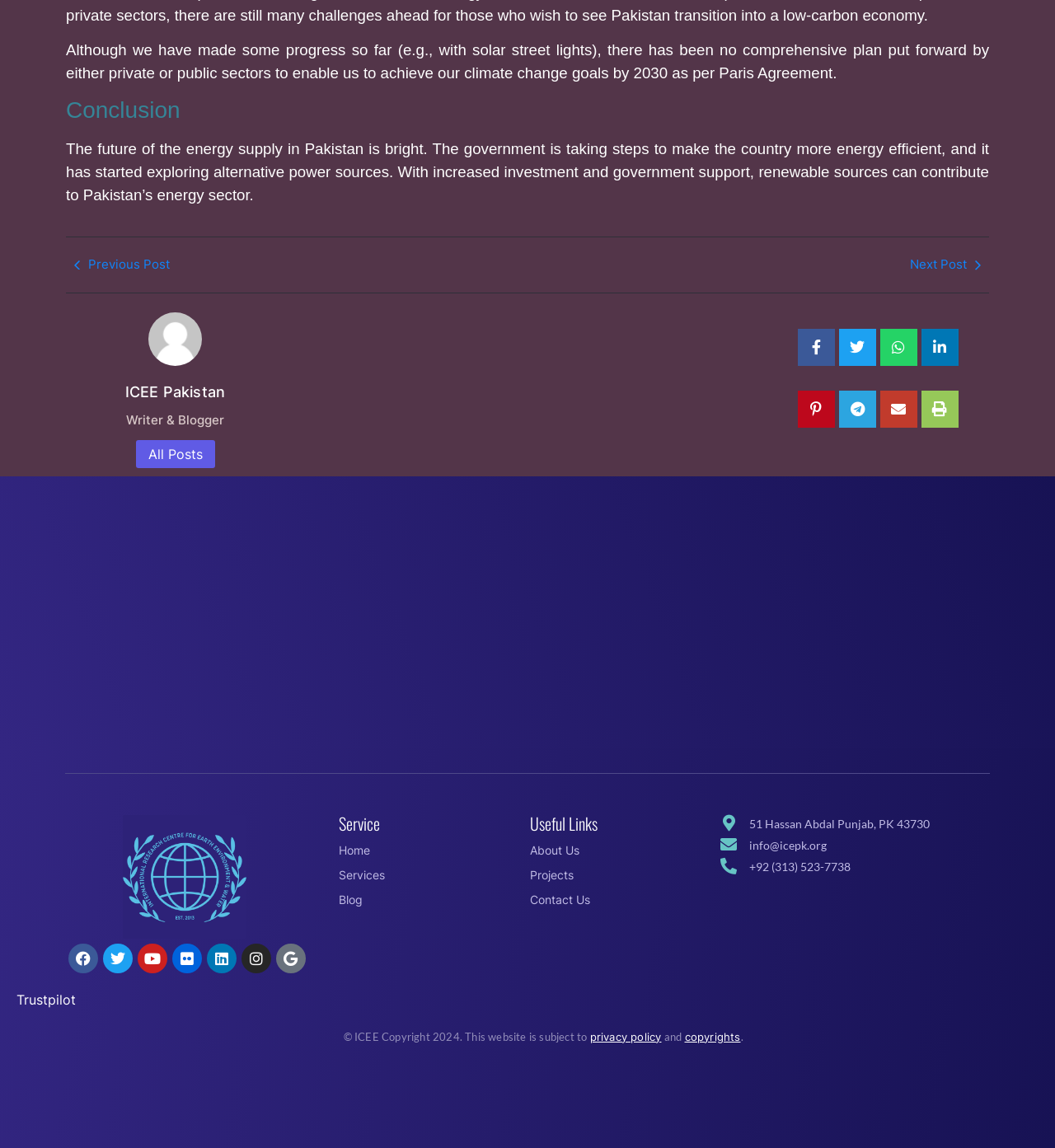Please specify the bounding box coordinates of the clickable section necessary to execute the following command: "Visit Bible studies".

None